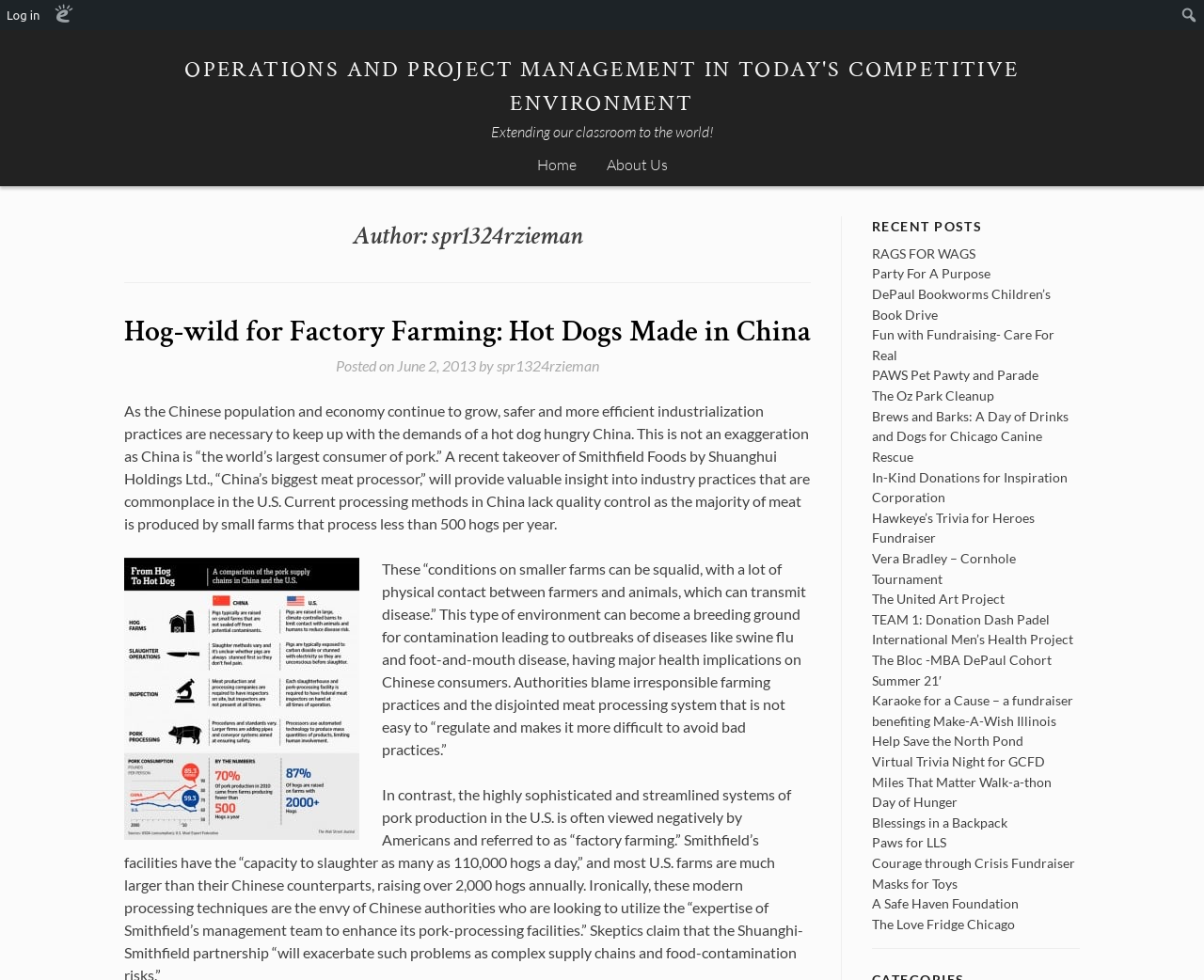Locate the bounding box coordinates of the area to click to fulfill this instruction: "Read 'About Us'". The bounding box should be presented as four float numbers between 0 and 1, in the order [left, top, right, bottom].

[0.491, 0.149, 0.567, 0.19]